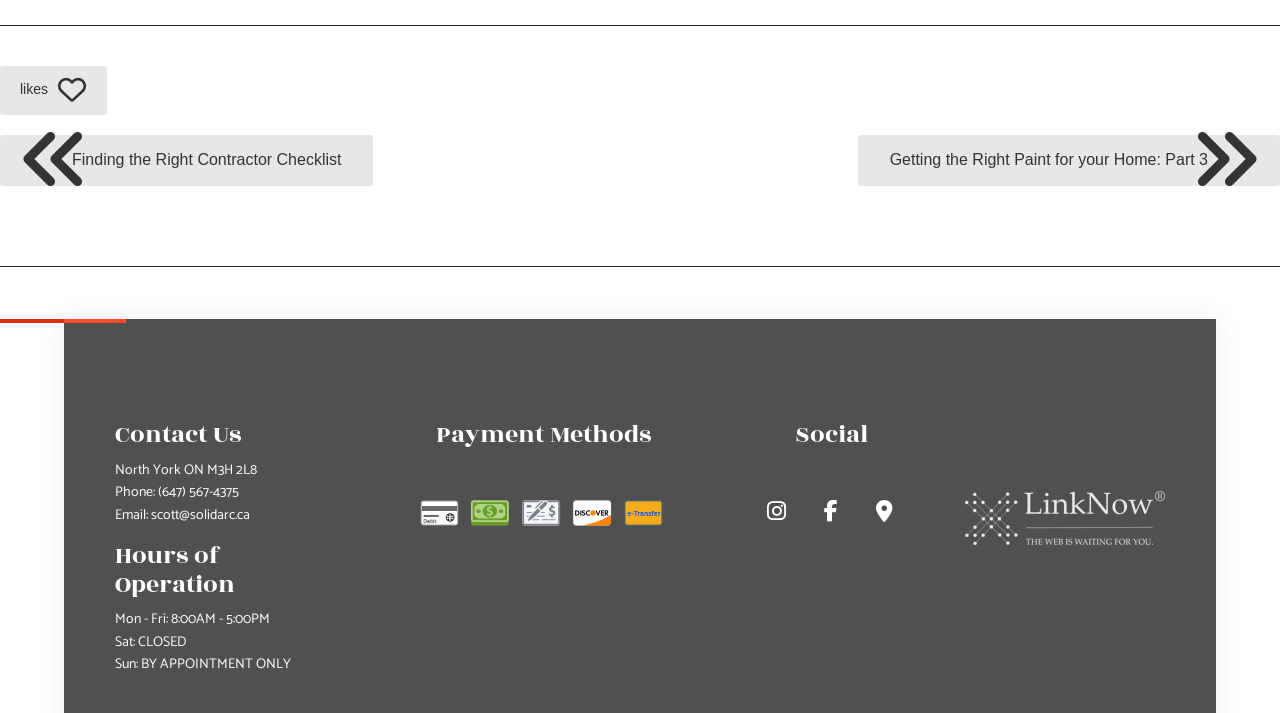What are the company's hours of operation on Saturday?
Provide a comprehensive and detailed answer to the question.

I found the hours of operation section, which listed the hours for each day of the week. For Saturday, it said 'Sat: CLOSED'.